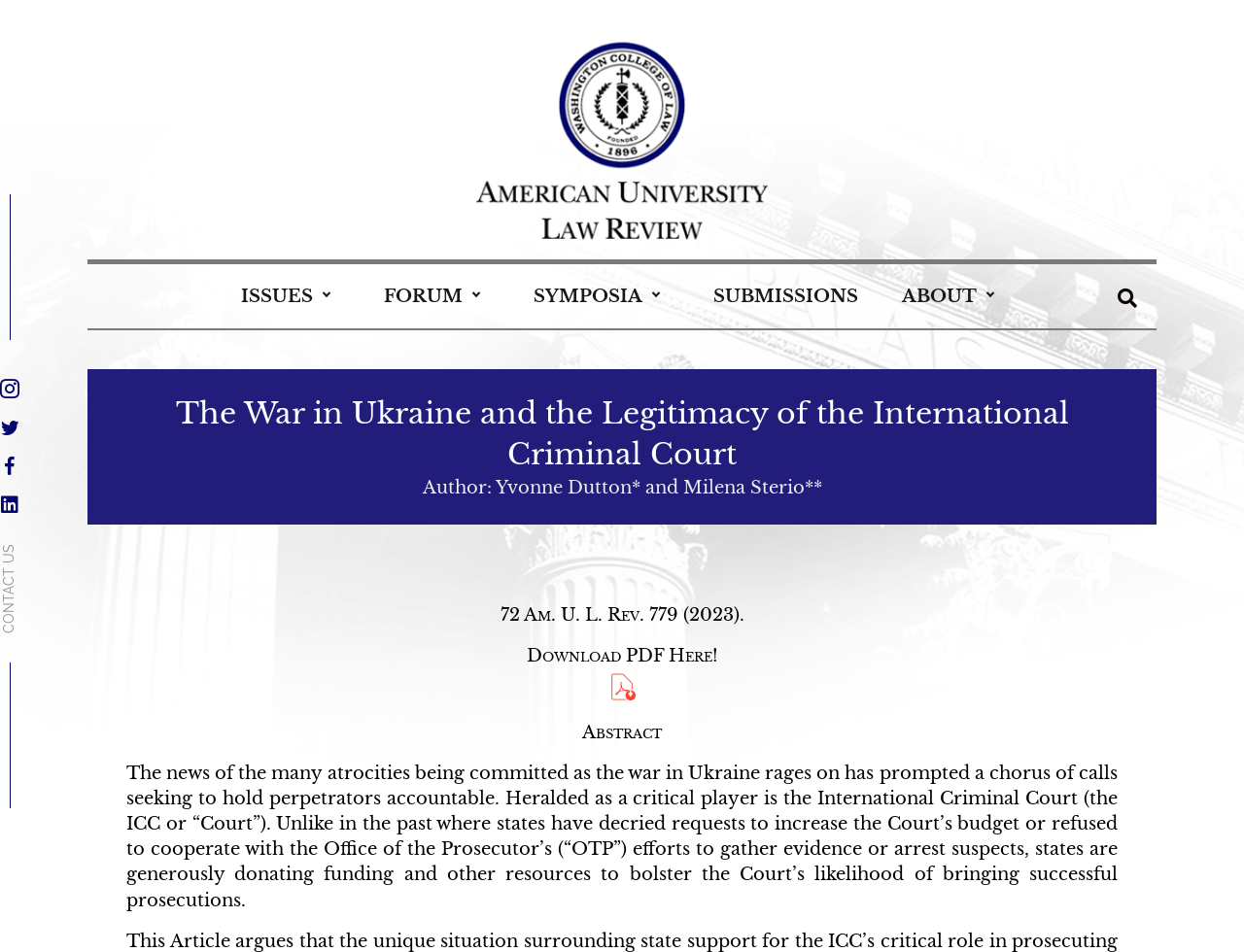What is the purpose of the 'CONTACT US' section?
Based on the image, answer the question with as much detail as possible.

I found the answer by looking at the 'CONTACT US' section, which is likely a way for readers to get in touch with the law review for various purposes.